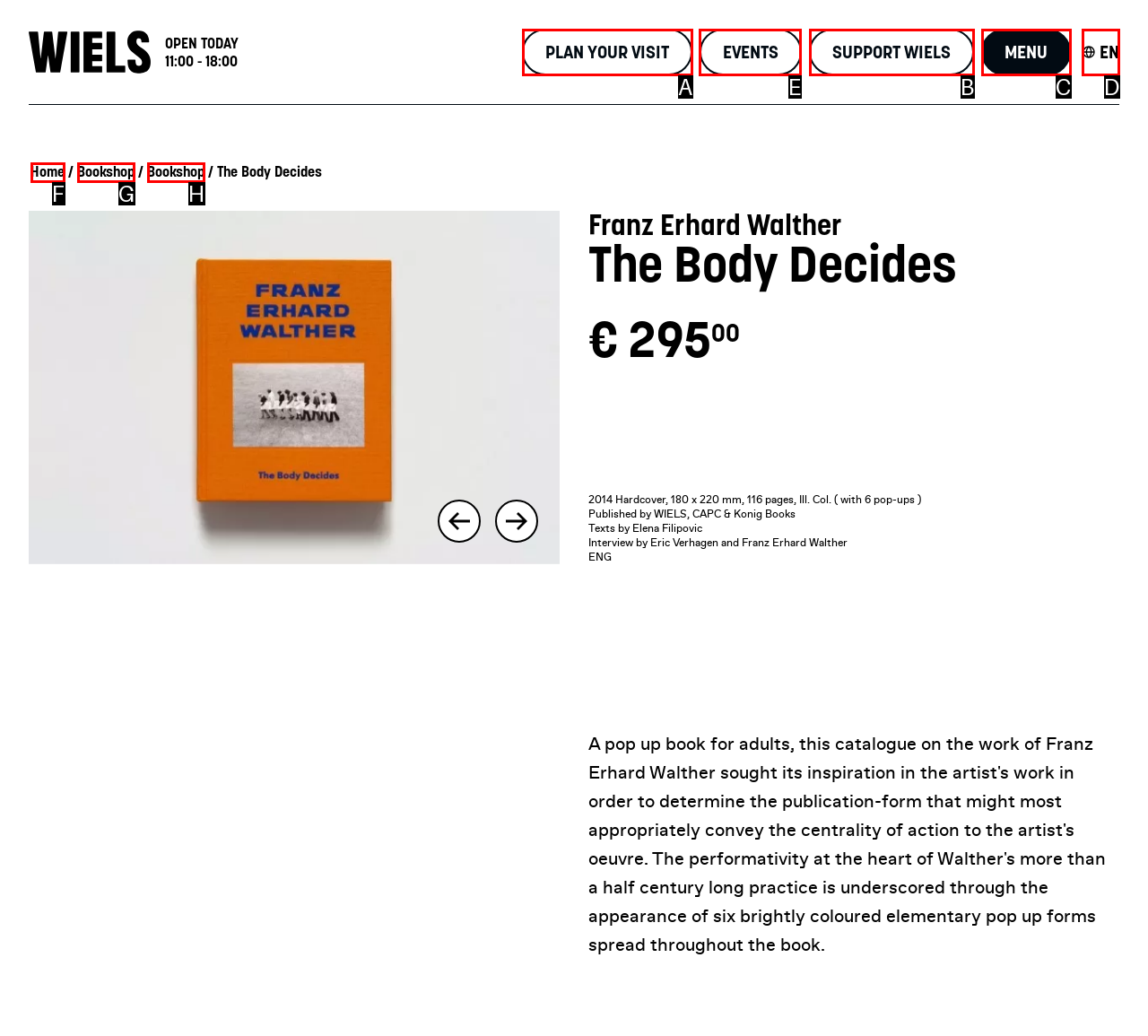Determine the right option to click to perform this task: Contact Us
Answer with the correct letter from the given choices directly.

None